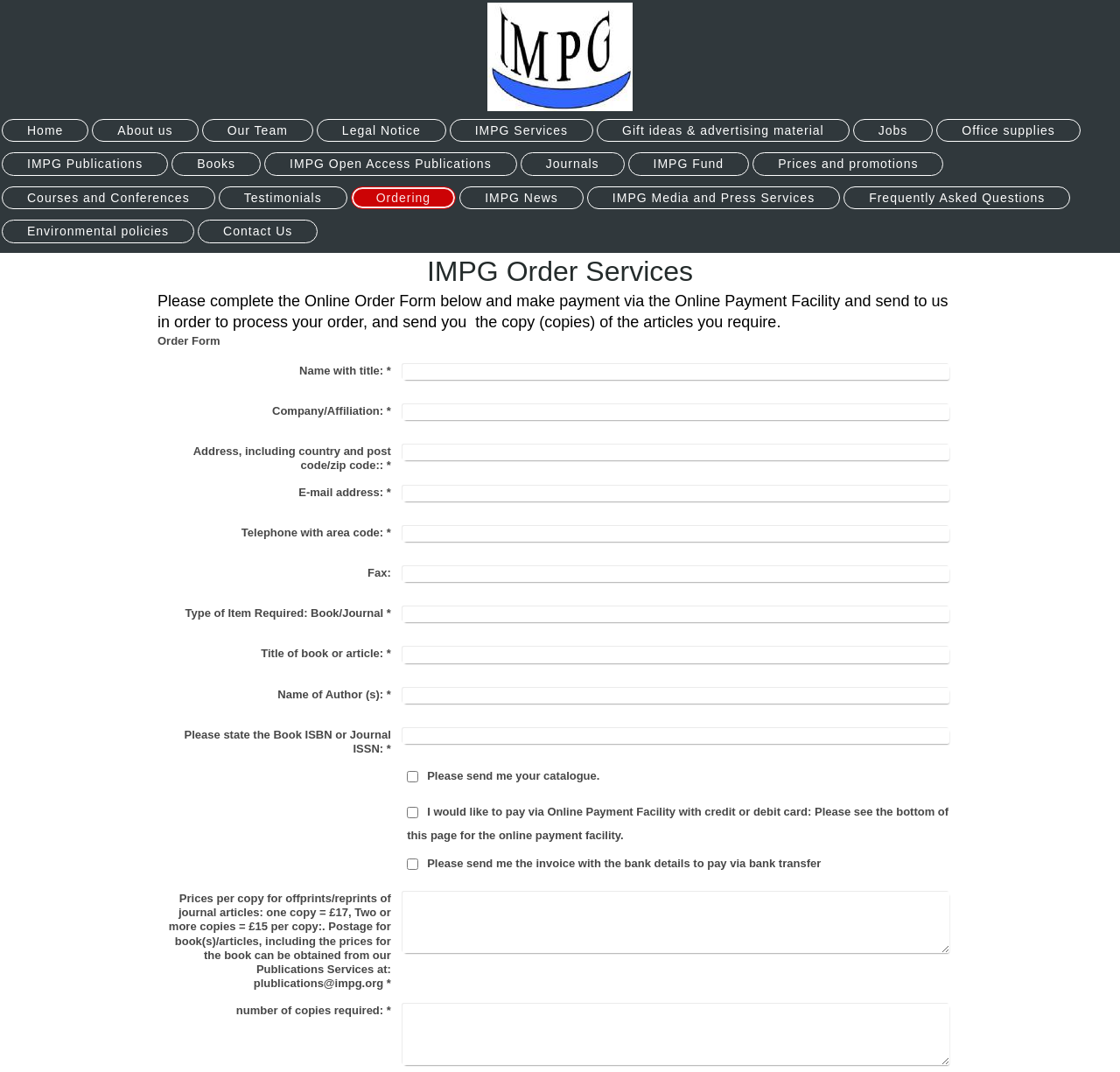Respond with a single word or phrase to the following question:
What is the price of one copy of an offprint/reprint of a journal article?

£17